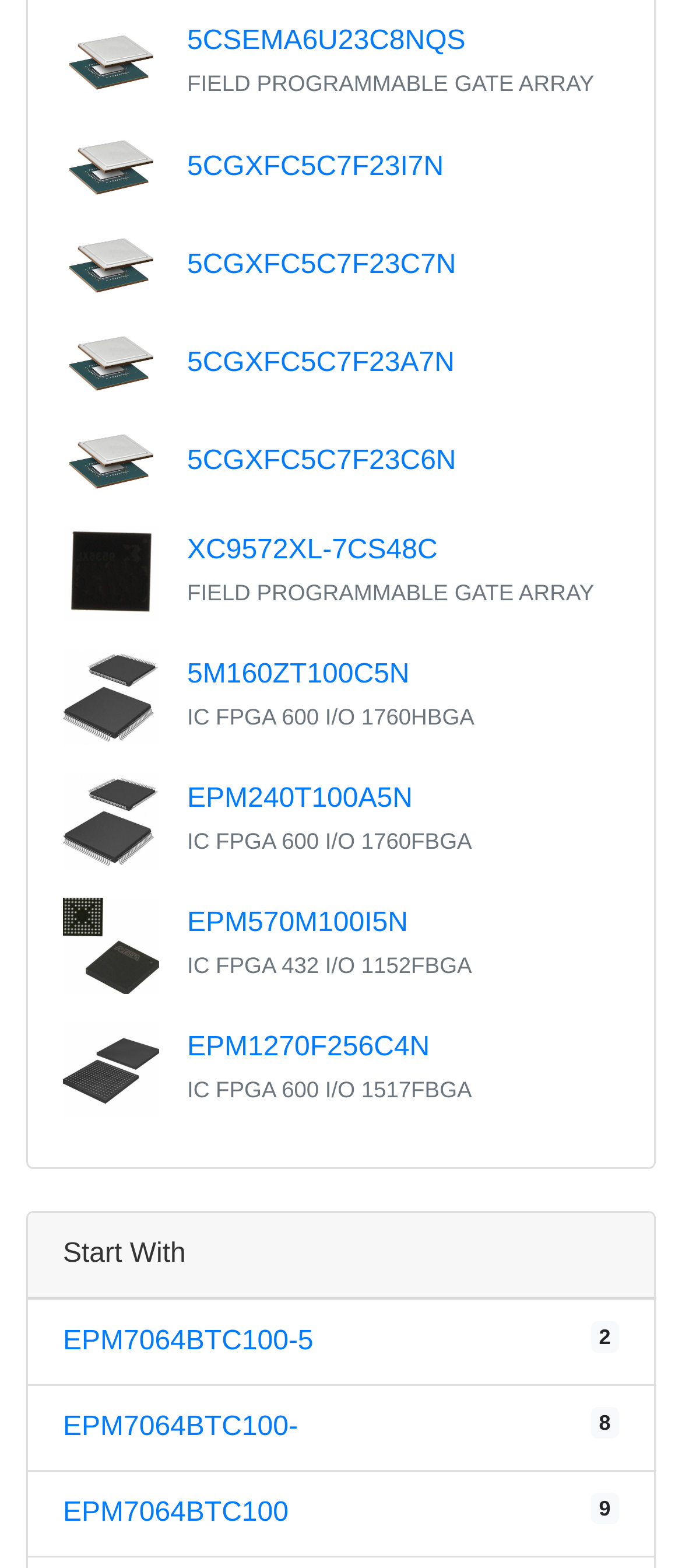Could you provide the bounding box coordinates for the portion of the screen to click to complete this instruction: "Select the EPM7064BTC100-5 option"?

[0.092, 0.846, 0.459, 0.865]